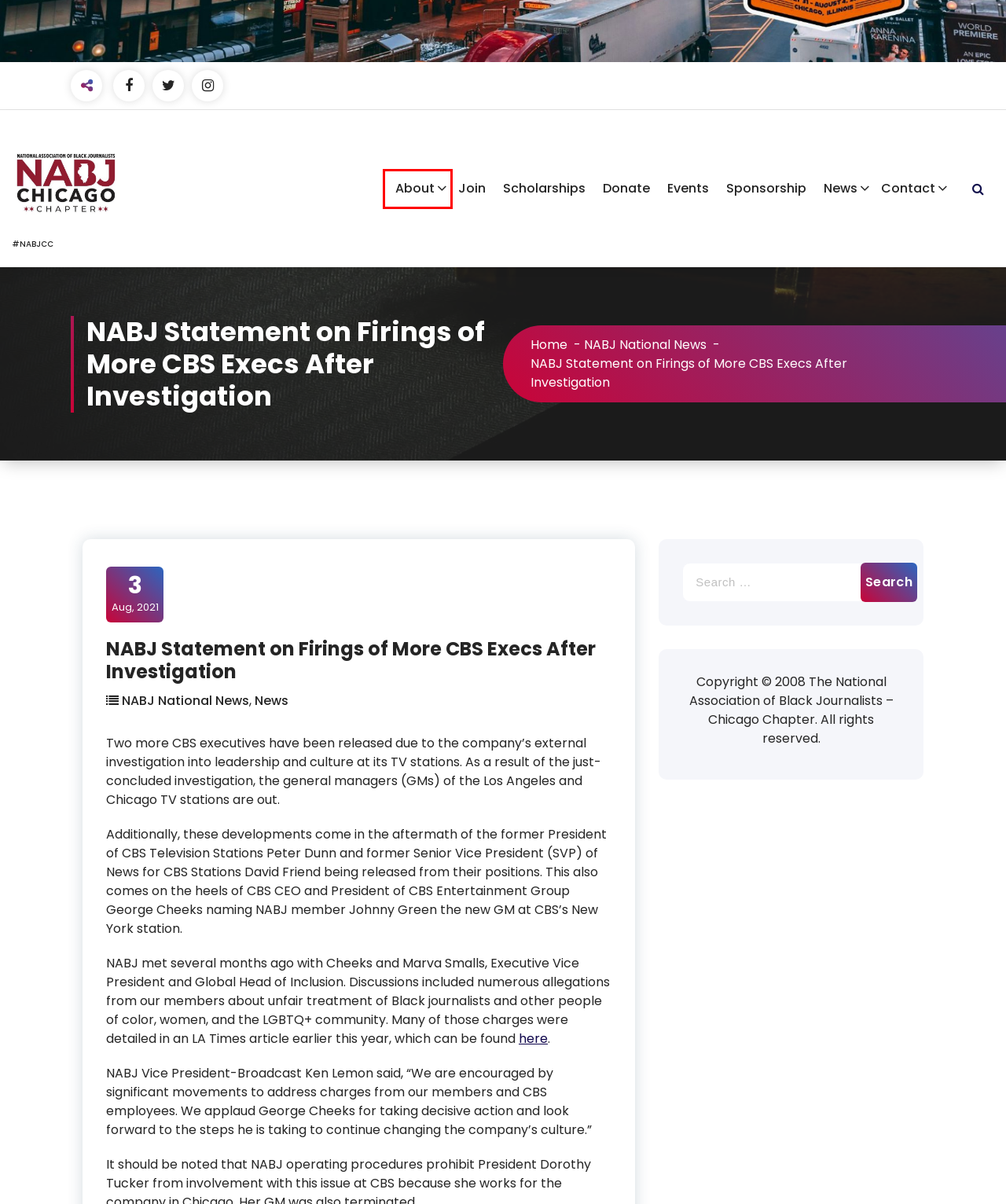You are looking at a screenshot of a webpage with a red bounding box around an element. Determine the best matching webpage description for the new webpage resulting from clicking the element in the red bounding box. Here are the descriptions:
A. About NABJ Chicago - National Association of Black Journalists-Chicago Chapter
B. Scholarship Donations - National Association of Black Journalists-Chicago Chapter
C. August 2021 - National Association of Black Journalists-Chicago Chapter
D. NABJ National News Archives - National Association of Black Journalists-Chicago Chapter
E. Contact NABJ Chicago - National Association of Black Journalists-Chicago Chapter
F. News - National Association of Black Journalists-Chicago Chapter
G. Sponsorship - National Association of Black Journalists-Chicago Chapter
H. News Archives - National Association of Black Journalists-Chicago Chapter

A